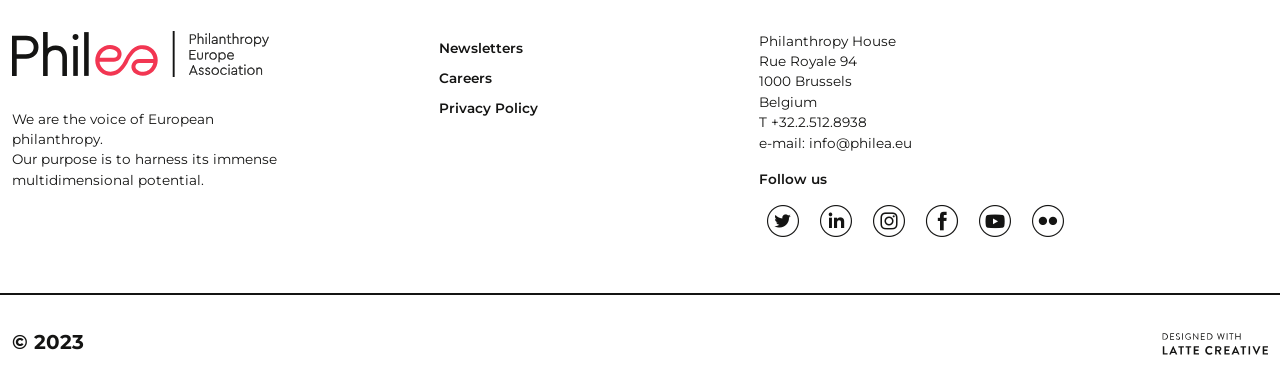Can you specify the bounding box coordinates for the region that should be clicked to fulfill this instruction: "Contact via email".

[0.593, 0.346, 0.712, 0.387]